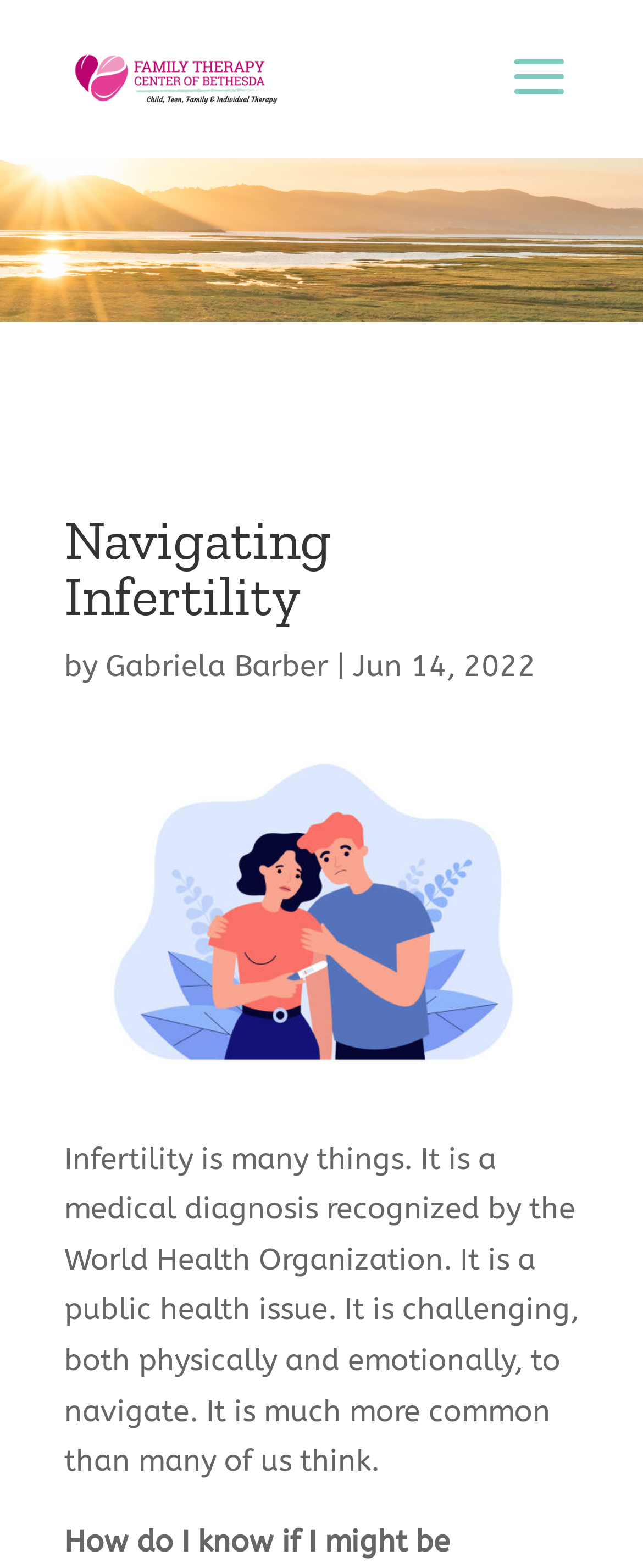Based on the description "Gabriela Barber", find the bounding box of the specified UI element.

[0.164, 0.413, 0.51, 0.436]